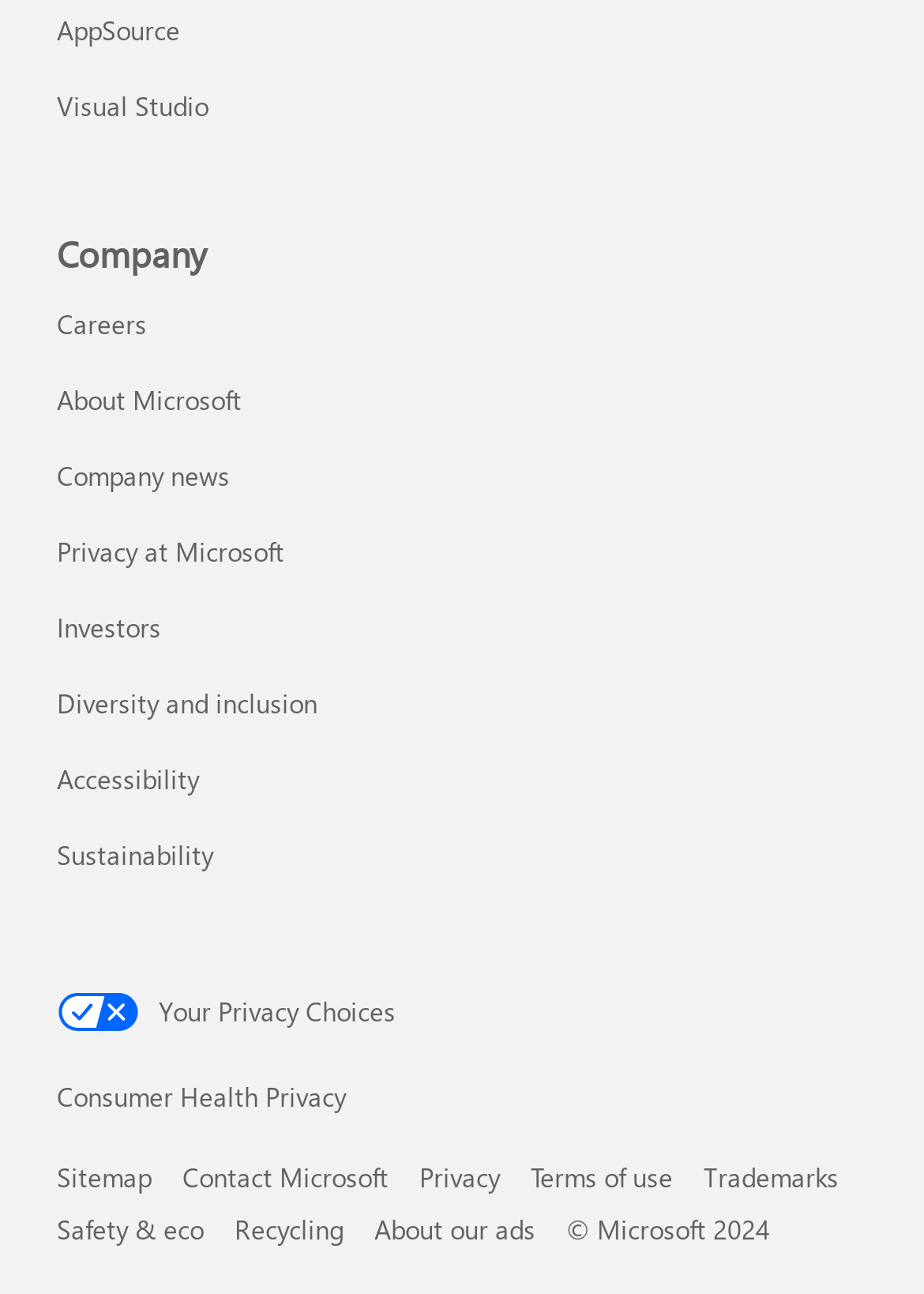Based on the provided description, "Diversity and inclusion", find the bounding box of the corresponding UI element in the screenshot.

[0.062, 0.529, 0.344, 0.557]